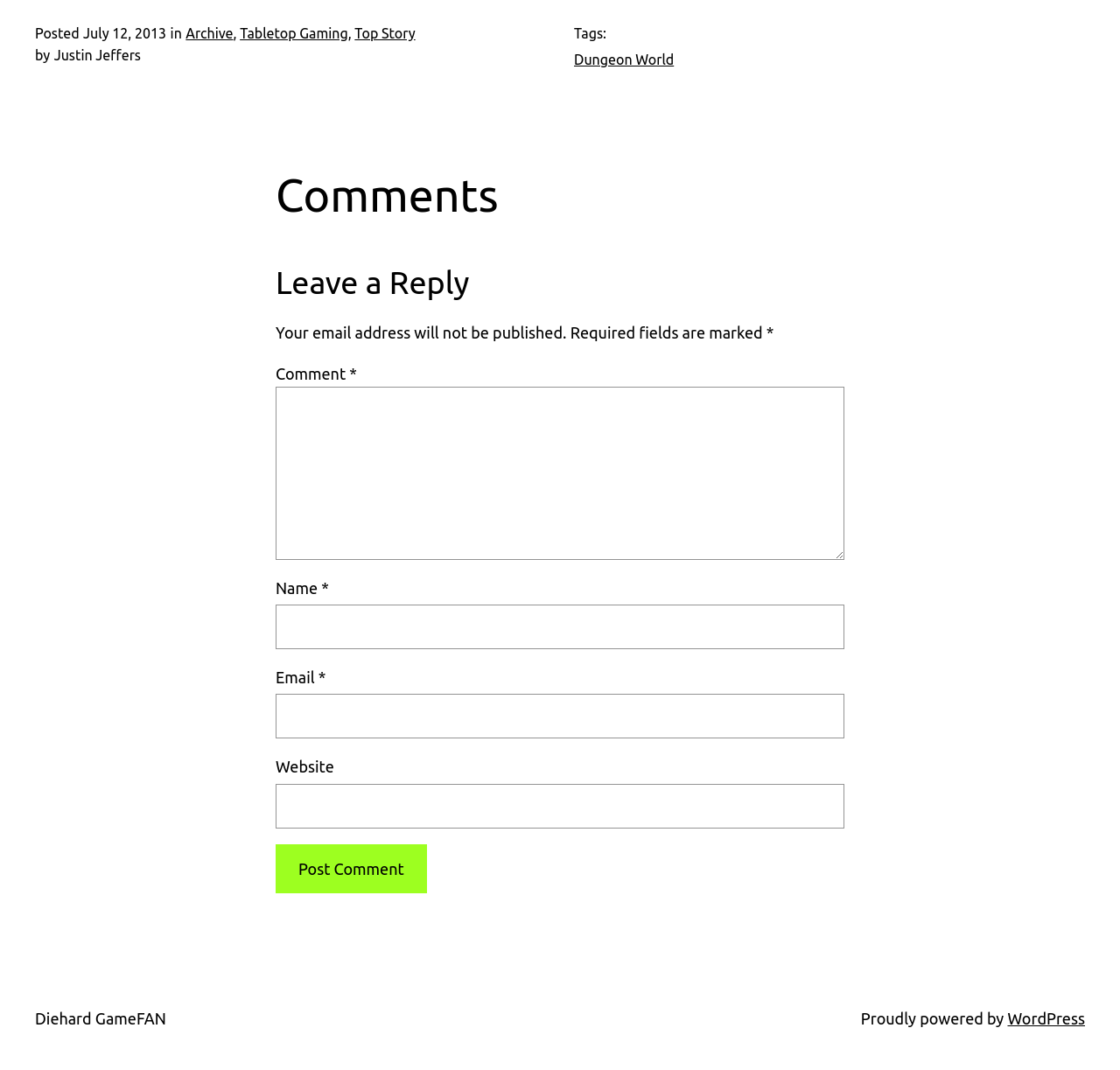Please identify the bounding box coordinates for the region that you need to click to follow this instruction: "Click on the 'Post Comment' button".

[0.246, 0.789, 0.381, 0.835]